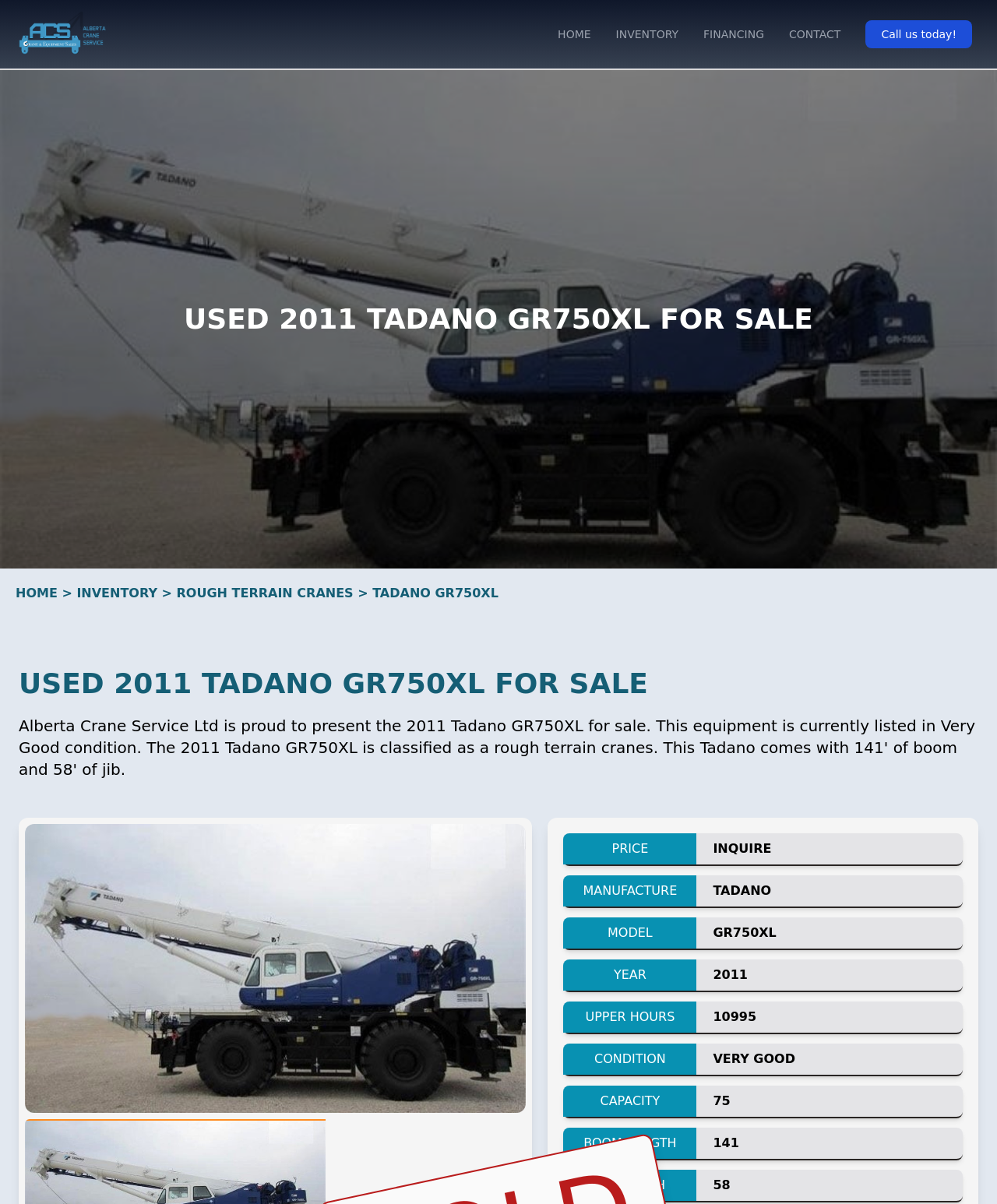What is the capacity of the crane for sale?
From the screenshot, supply a one-word or short-phrase answer.

75 ton